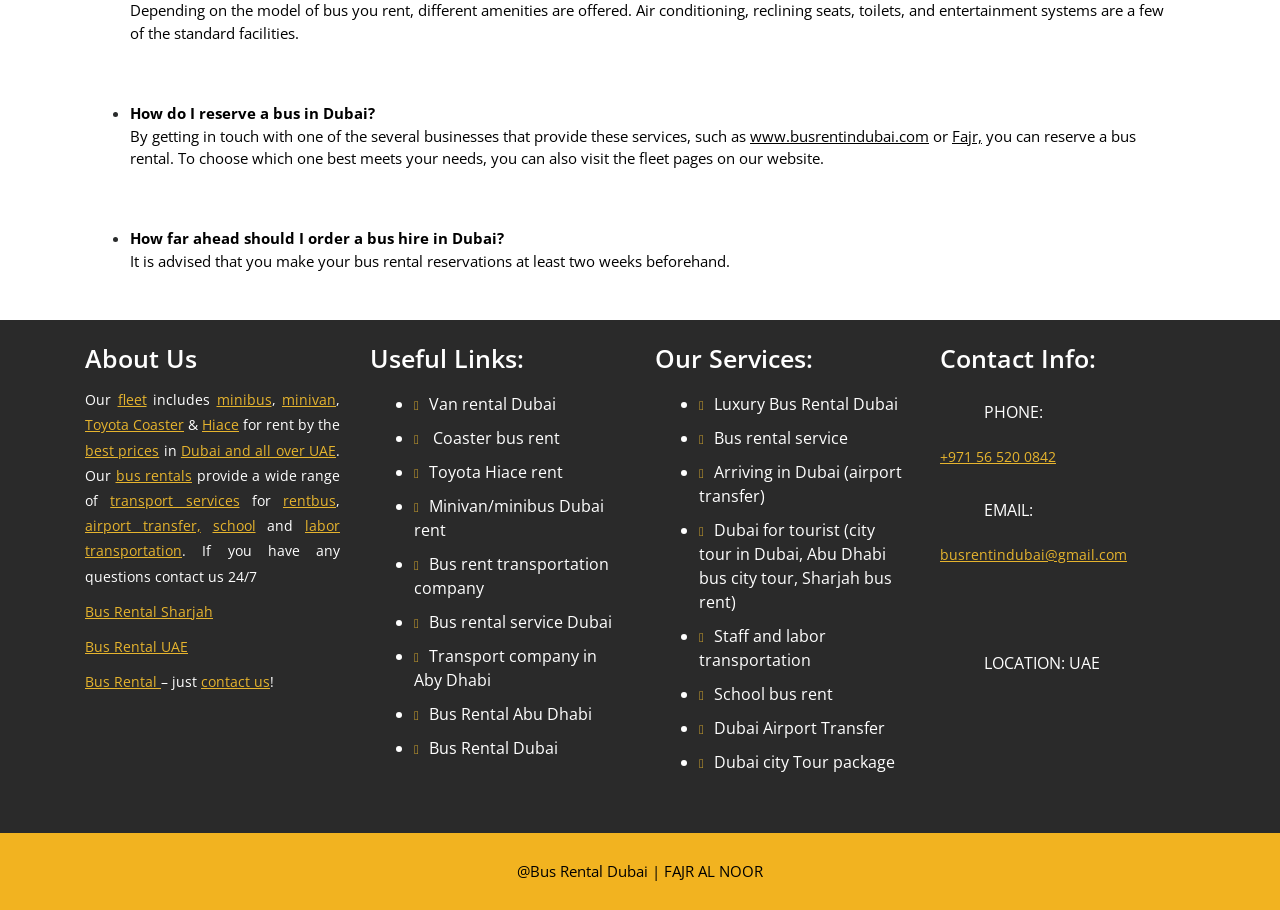Give a one-word or one-phrase response to the question: 
What is the contact method for inquiries?

Contact us 24/7